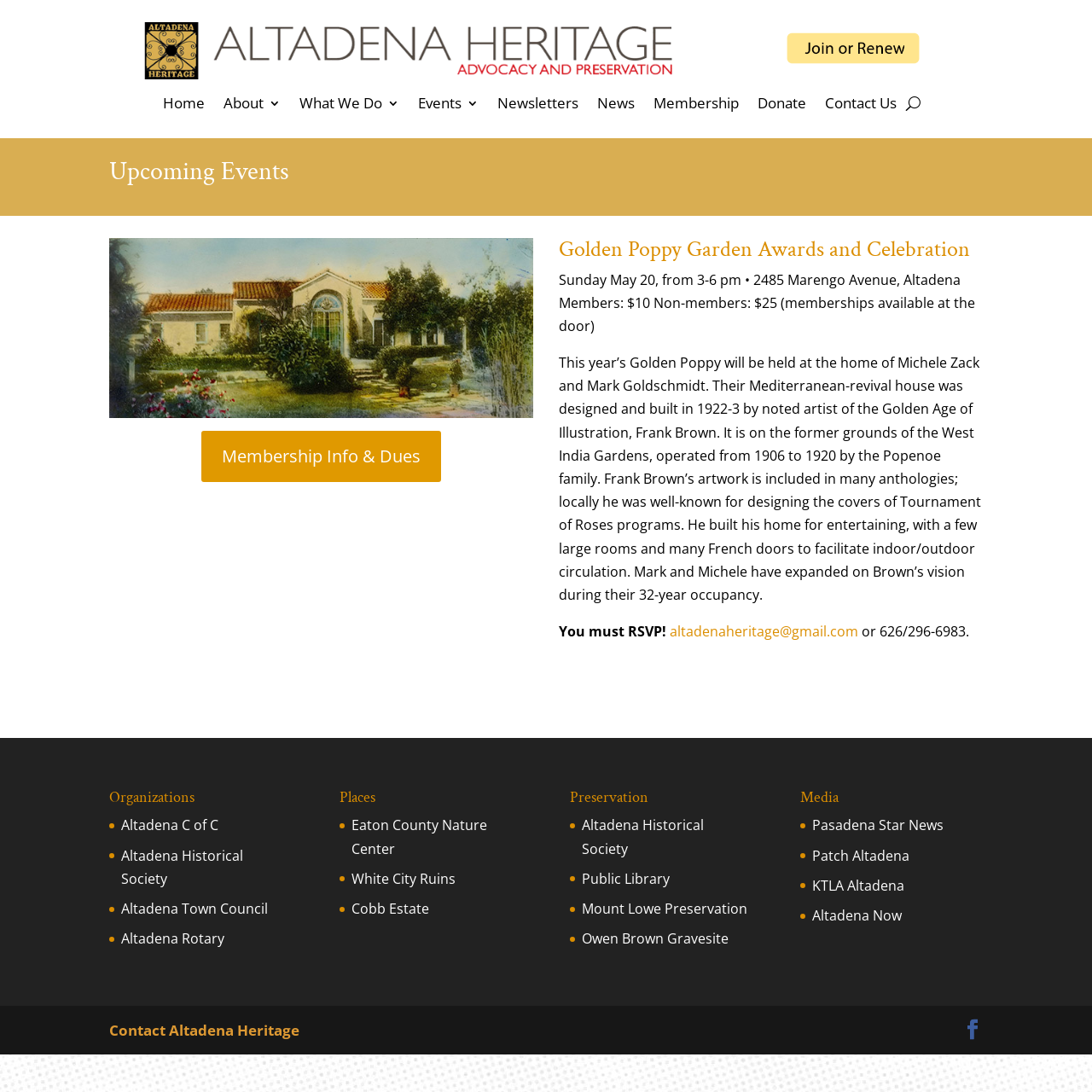Based on the element description Events, identify the bounding box coordinates for the UI element. The coordinates should be in the format (top-left x, top-left y, bottom-right x, bottom-right y) and within the 0 to 1 range.

[0.382, 0.089, 0.438, 0.106]